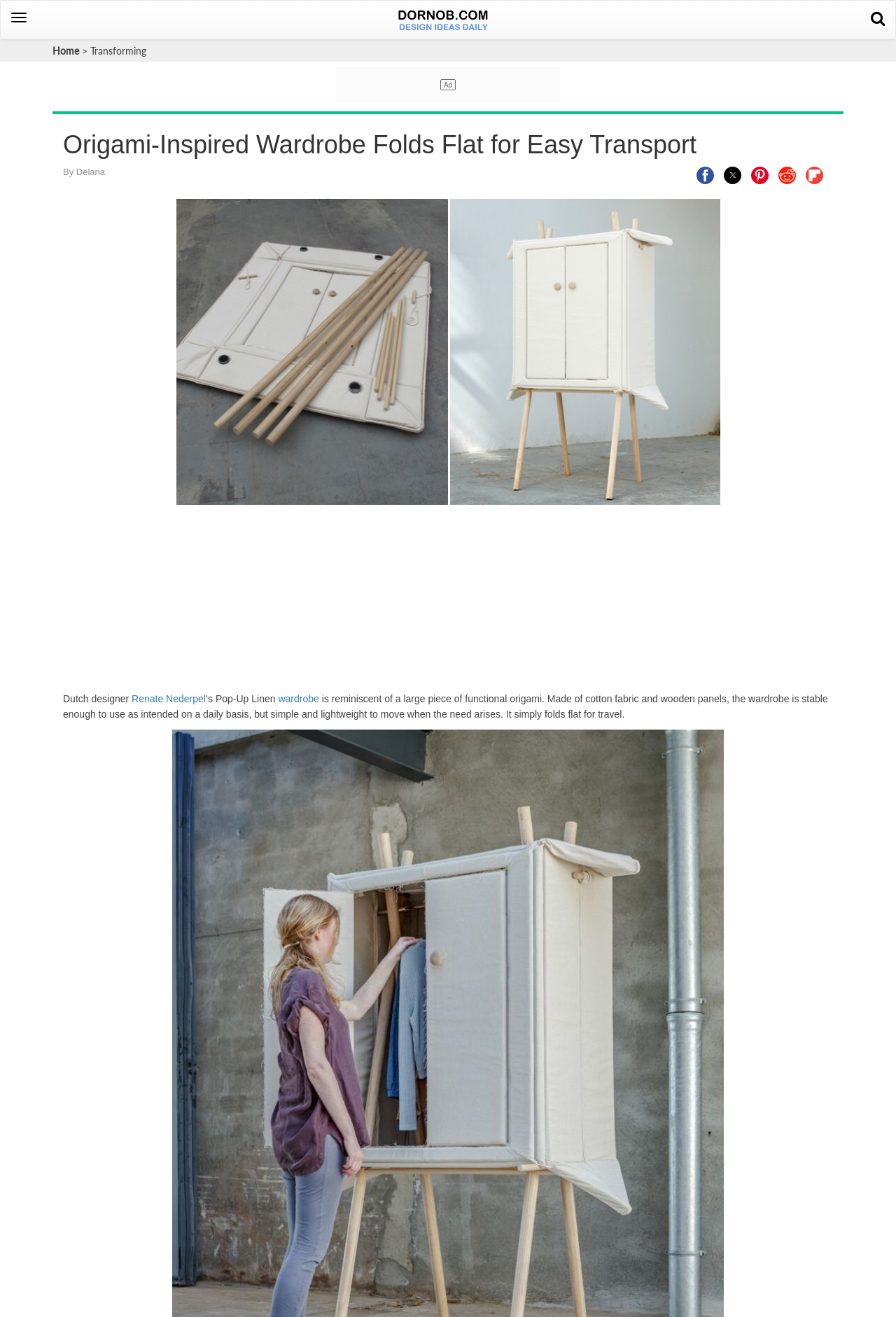Provide the text content of the webpage's main heading.

Origami-Inspired Wardrobe Folds Flat for Easy Transport